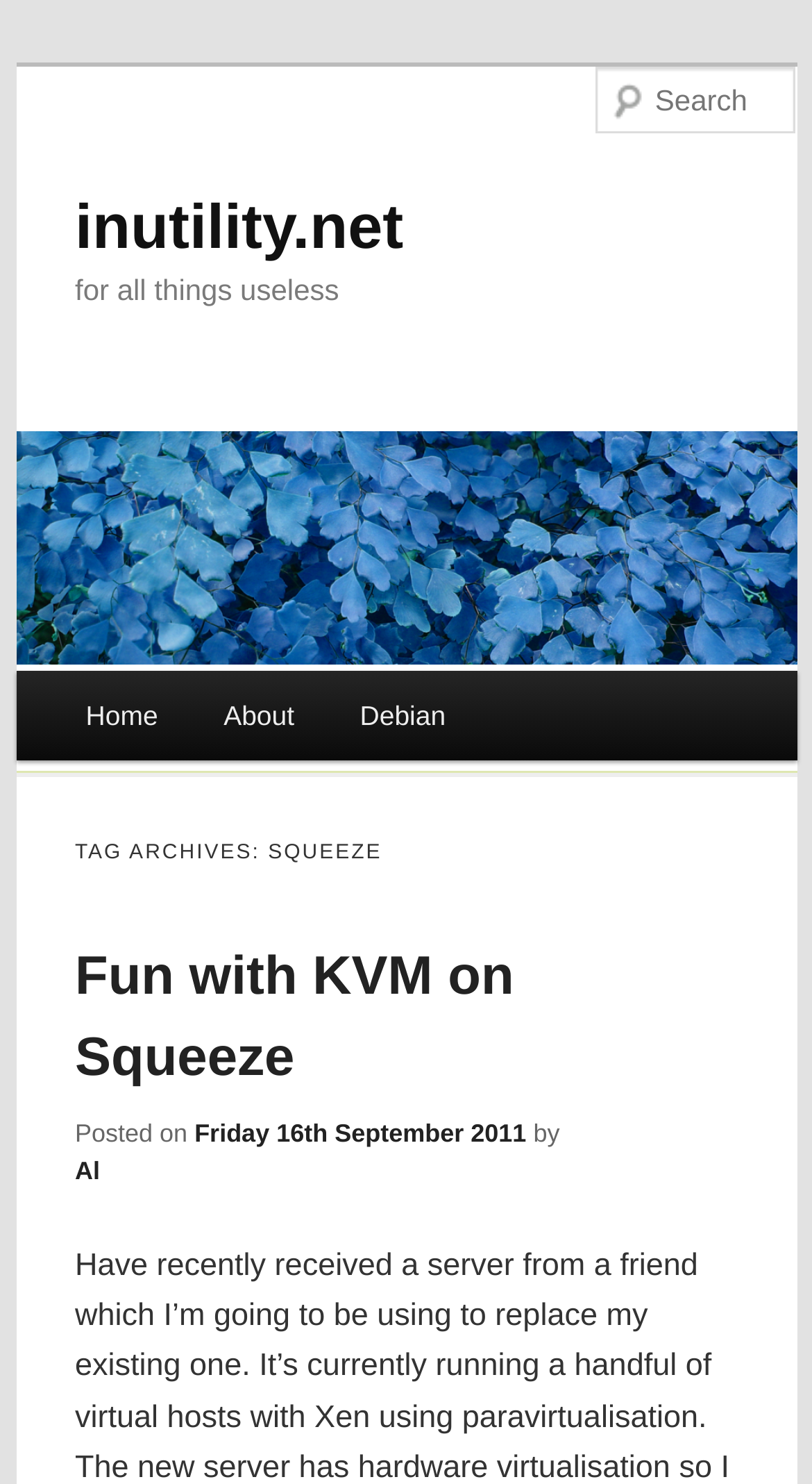Extract the bounding box coordinates of the UI element described: "name="s" placeholder="Search"". Provide the coordinates in the format [left, top, right, bottom] with values ranging from 0 to 1.

[0.732, 0.045, 0.978, 0.09]